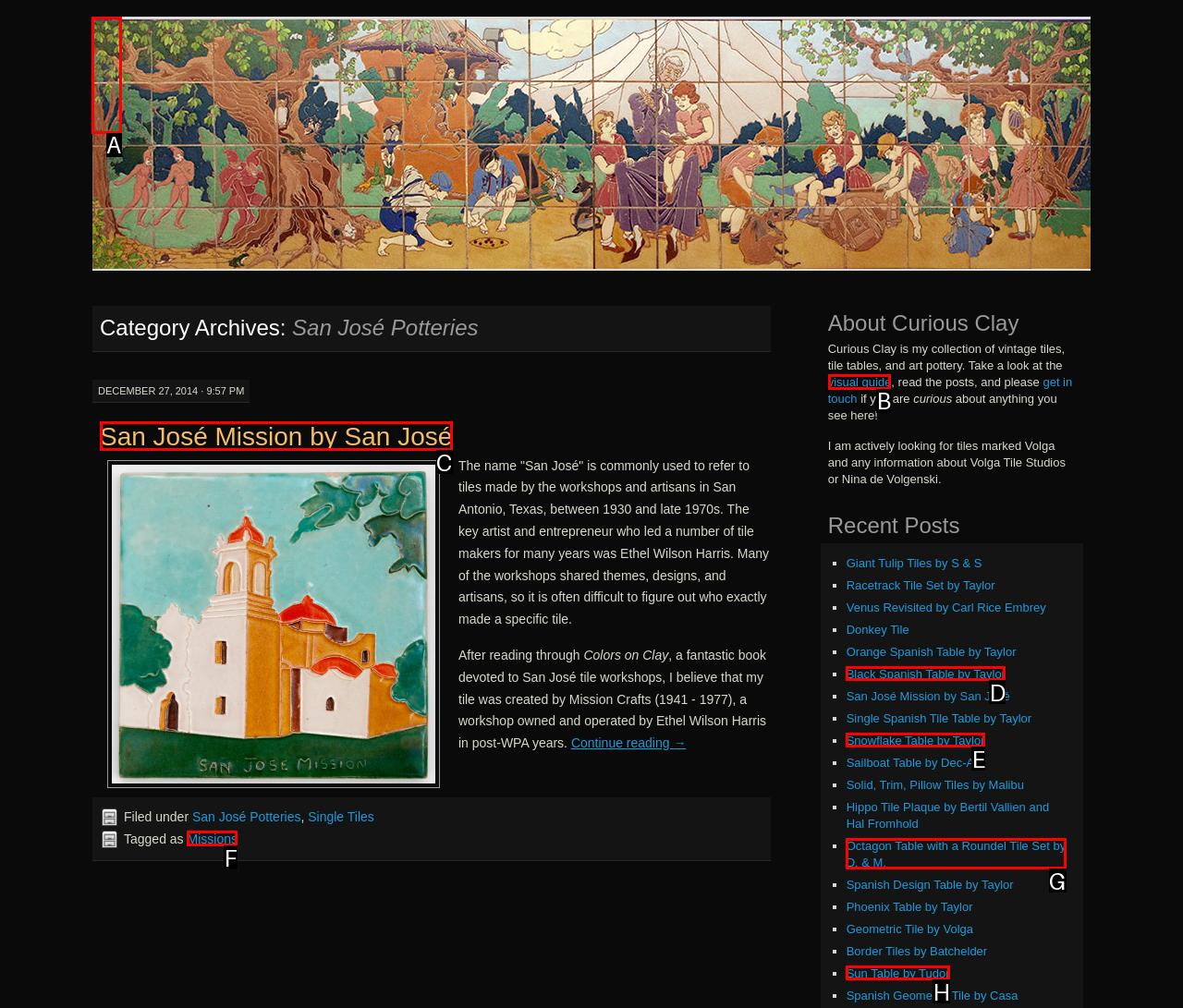Indicate which lettered UI element to click to fulfill the following task: Fill out the Name field
Provide the letter of the correct option.

None